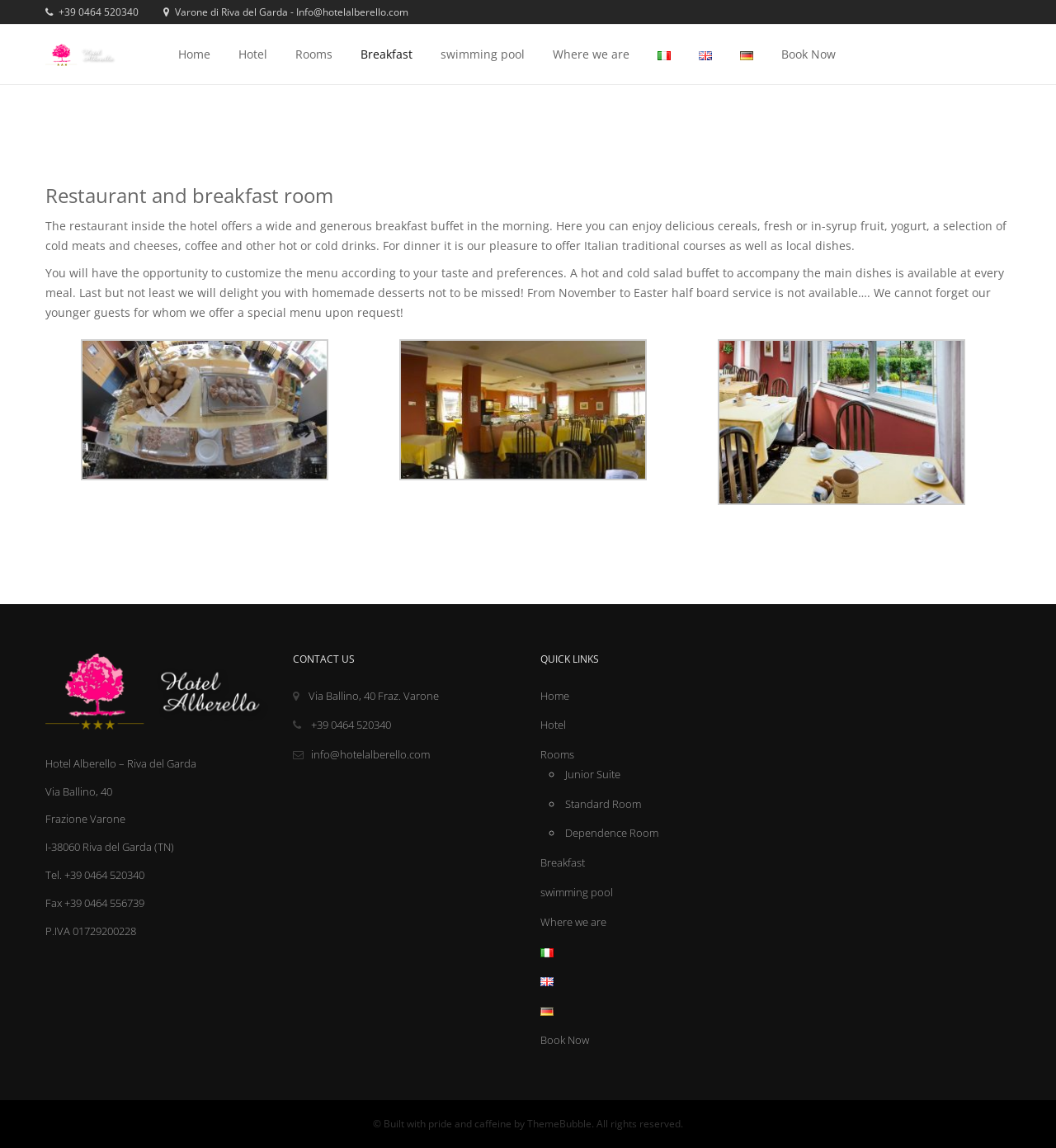Find the bounding box coordinates of the element to click in order to complete this instruction: "Click the 'Book Now' button". The bounding box coordinates must be four float numbers between 0 and 1, denoted as [left, top, right, bottom].

[0.734, 0.028, 0.798, 0.067]